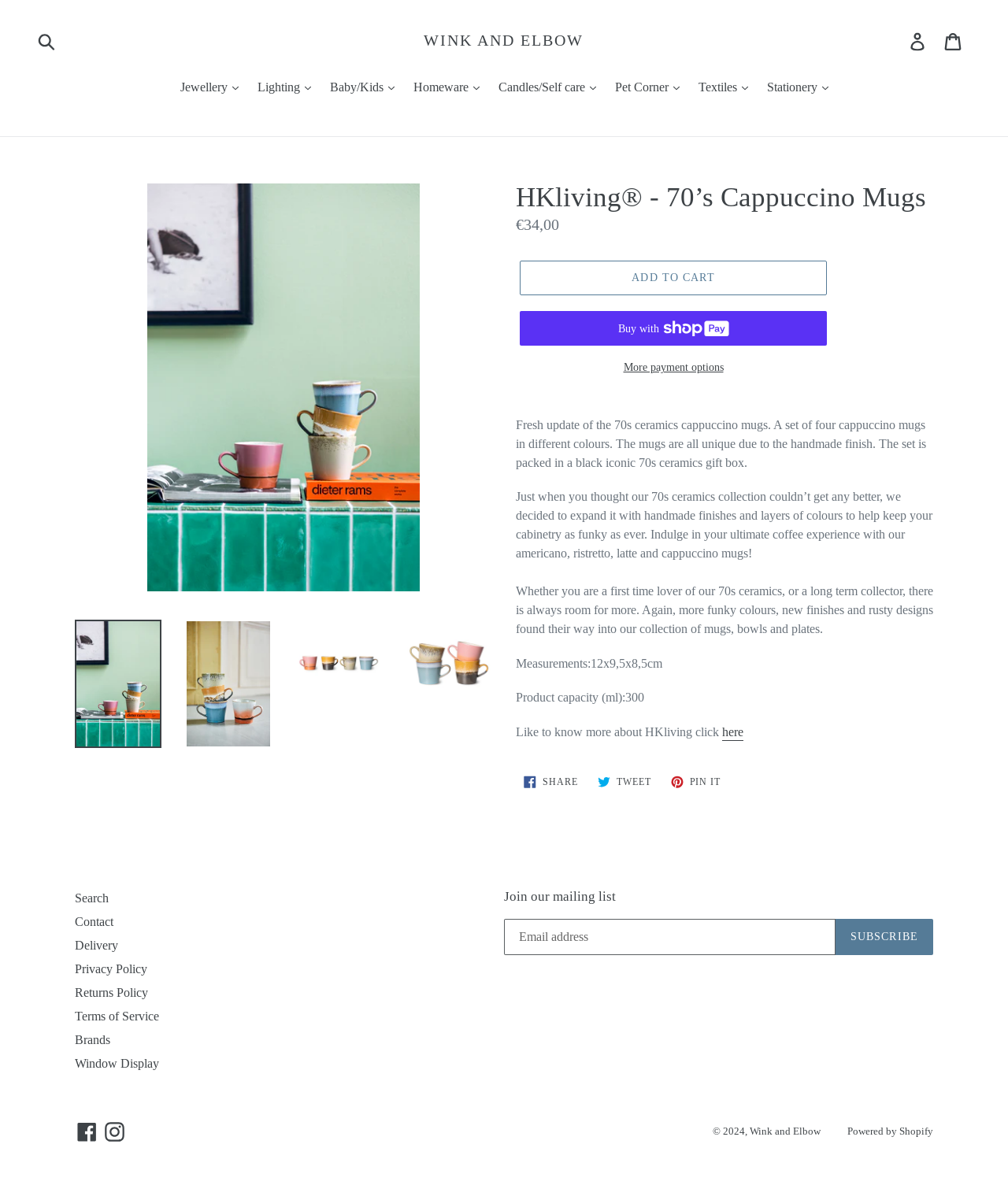Please specify the bounding box coordinates of the element that should be clicked to execute the given instruction: 'Click Subscribe'. Ensure the coordinates are four float numbers between 0 and 1, expressed as [left, top, right, bottom].

None